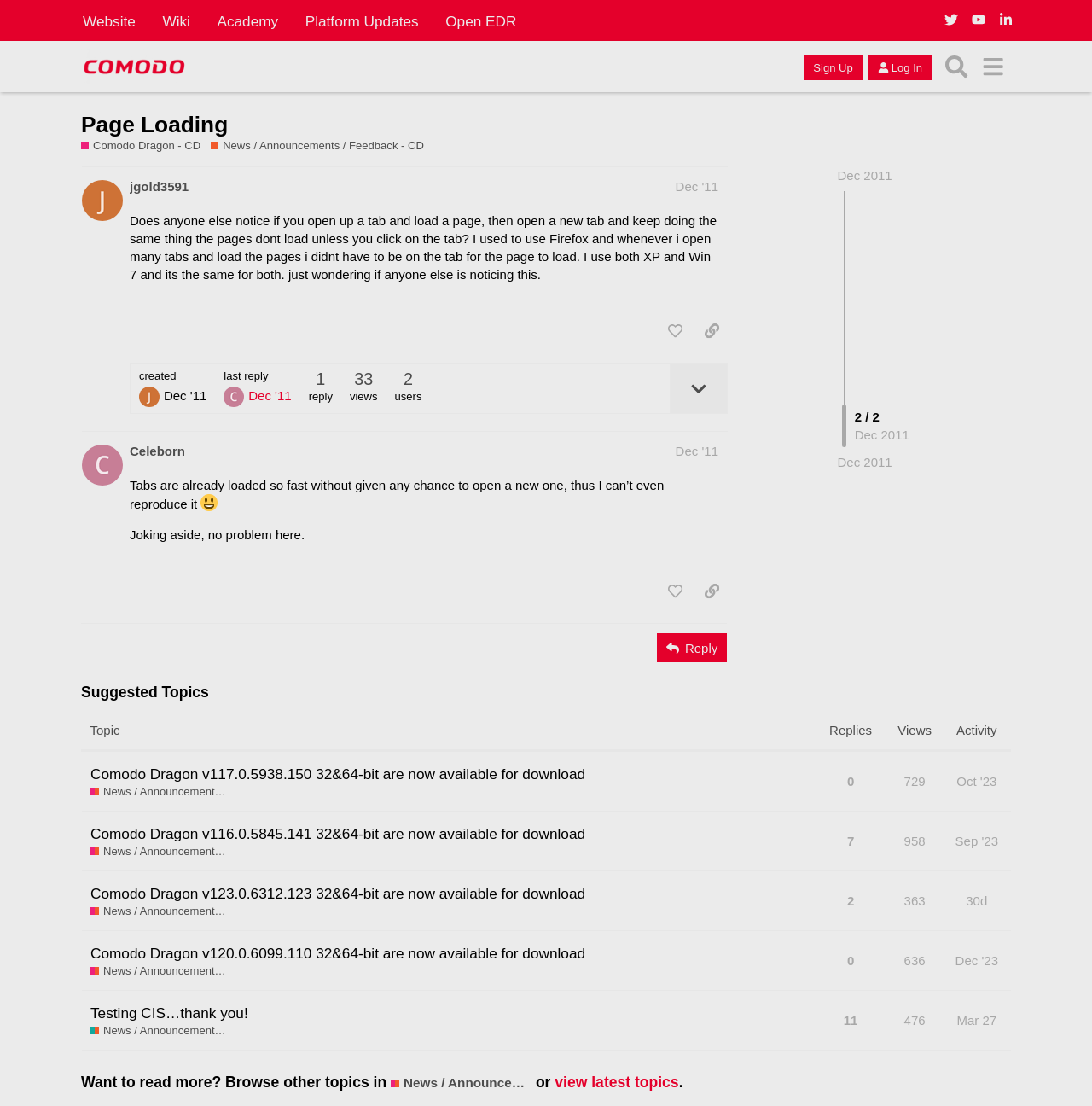What is the date of the last reply to the topic 'Page Loading'?
Give a single word or phrase answer based on the content of the image.

Dec 27, 2011 12:16 am